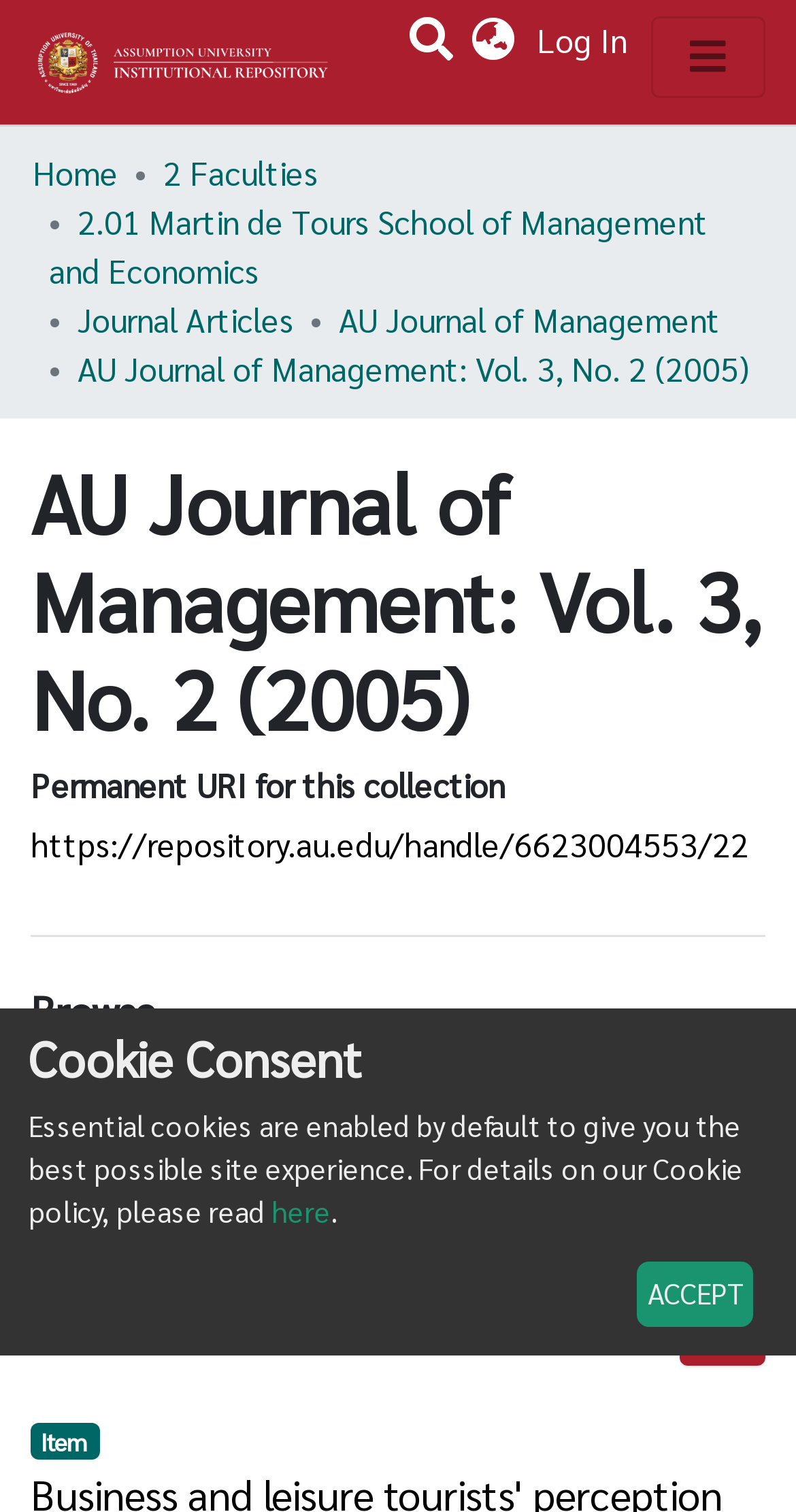Identify the bounding box coordinates of the region that needs to be clicked to carry out this instruction: "Switch language". Provide these coordinates as four float numbers ranging from 0 to 1, i.e., [left, top, right, bottom].

[0.575, 0.011, 0.664, 0.043]